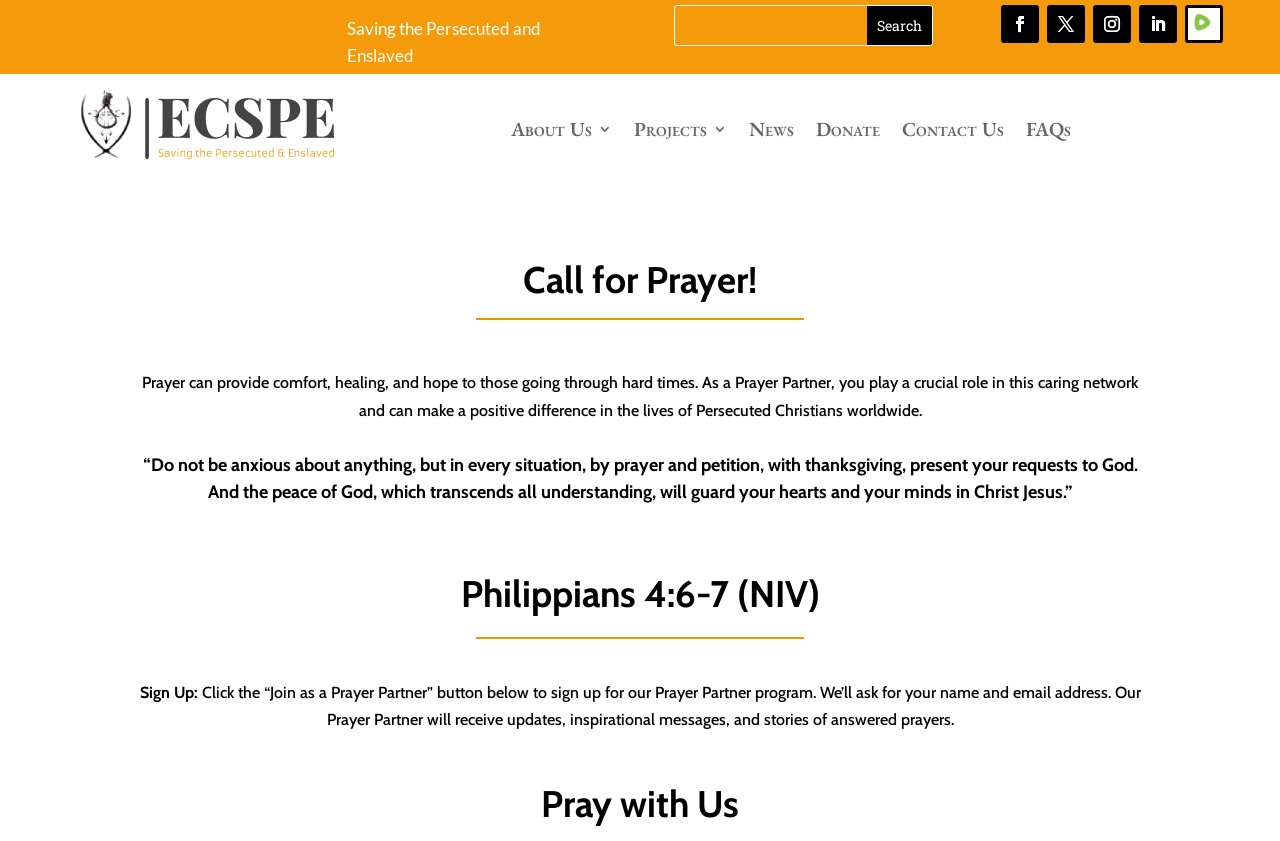Respond to the following question using a concise word or phrase: 
What is the purpose of the search bar?

To search for prayers